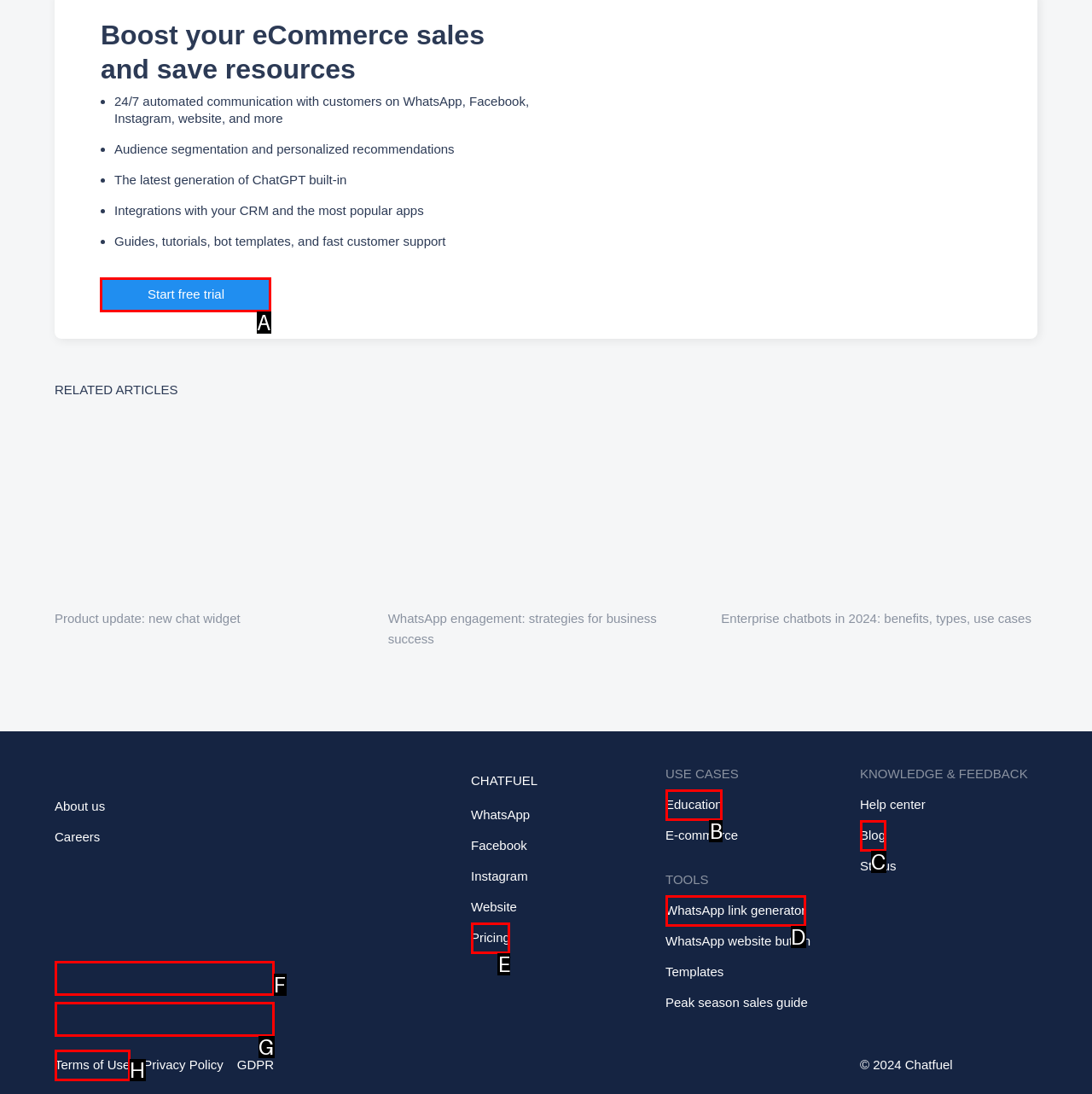Which UI element should be clicked to perform the following task: Start a free trial? Answer with the corresponding letter from the choices.

A